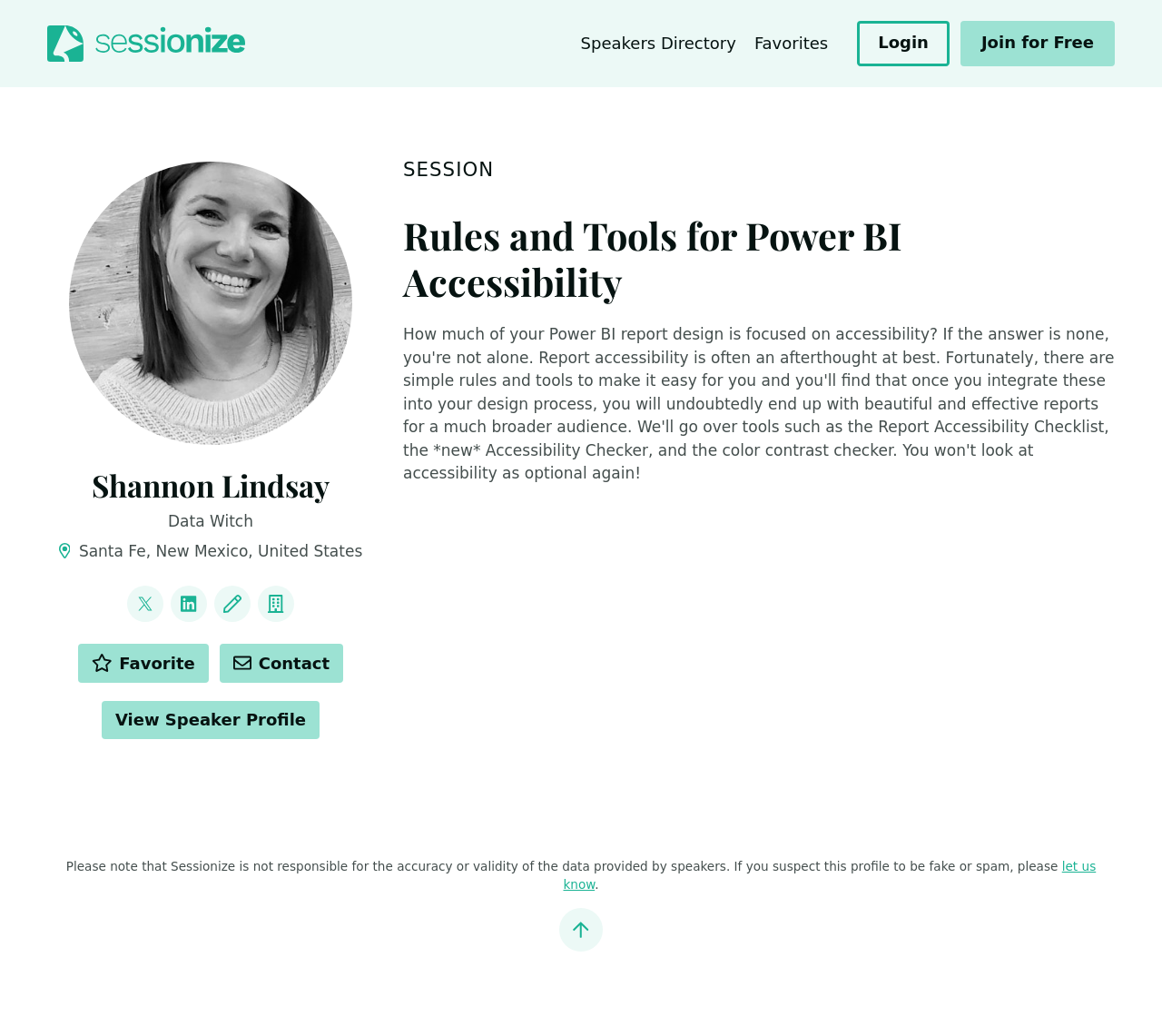Please locate the bounding box coordinates of the element that should be clicked to complete the given instruction: "Favorite the speaker".

[0.067, 0.621, 0.179, 0.659]